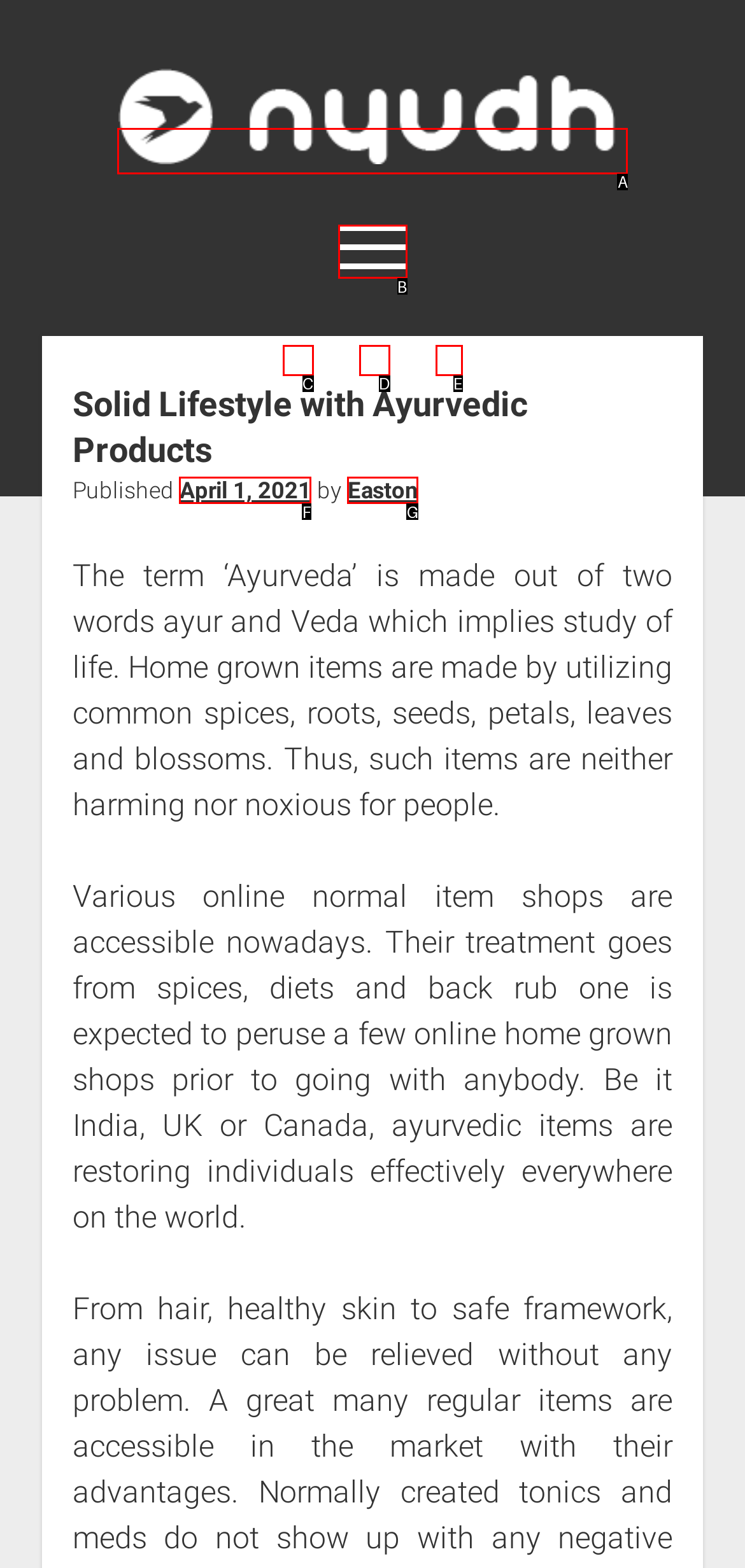Which option best describes: April 1, 2021
Respond with the letter of the appropriate choice.

F